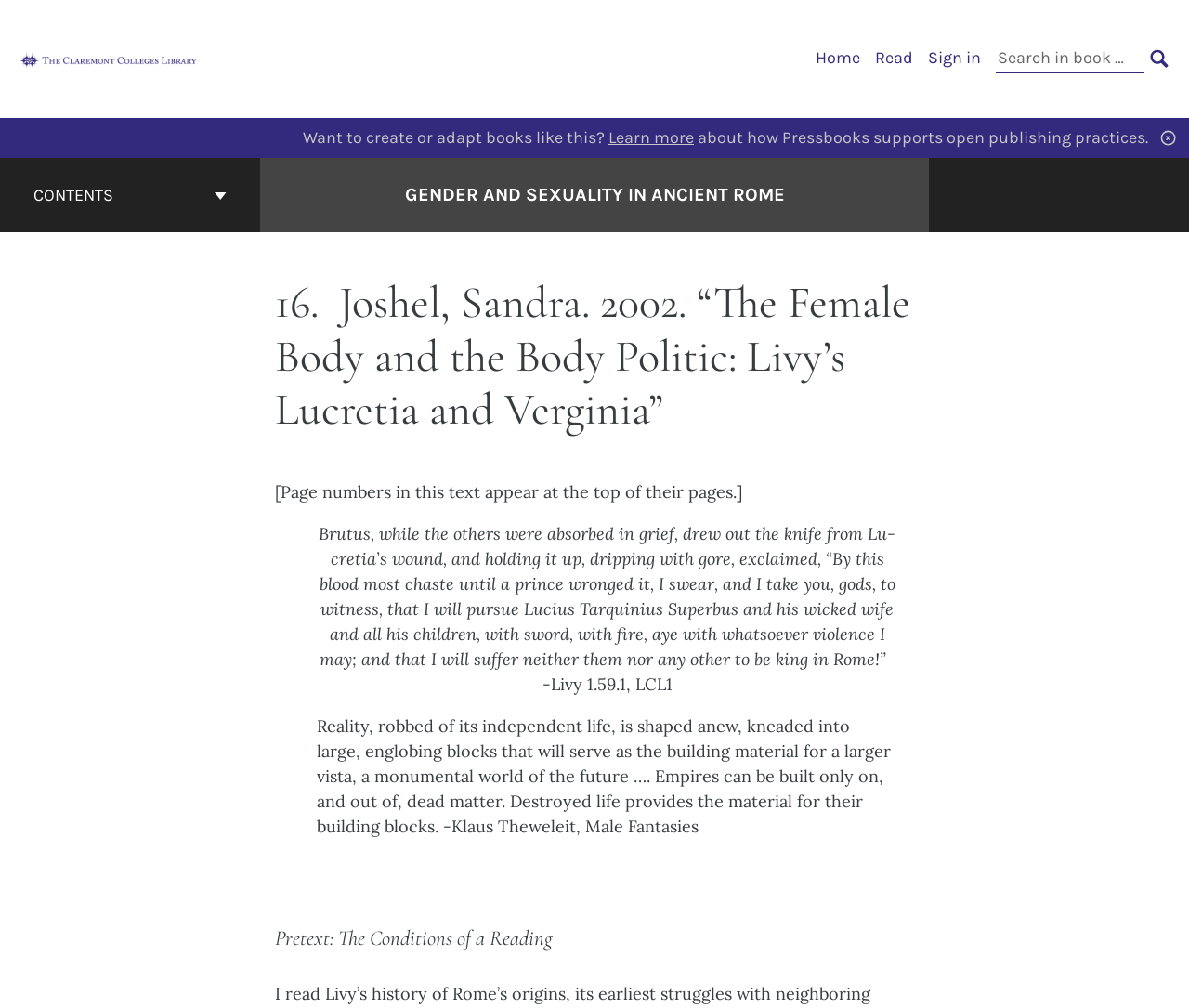What is the title of the section after the cover page?
Answer the question with a single word or phrase, referring to the image.

Pretext: The Conditions of a Reading